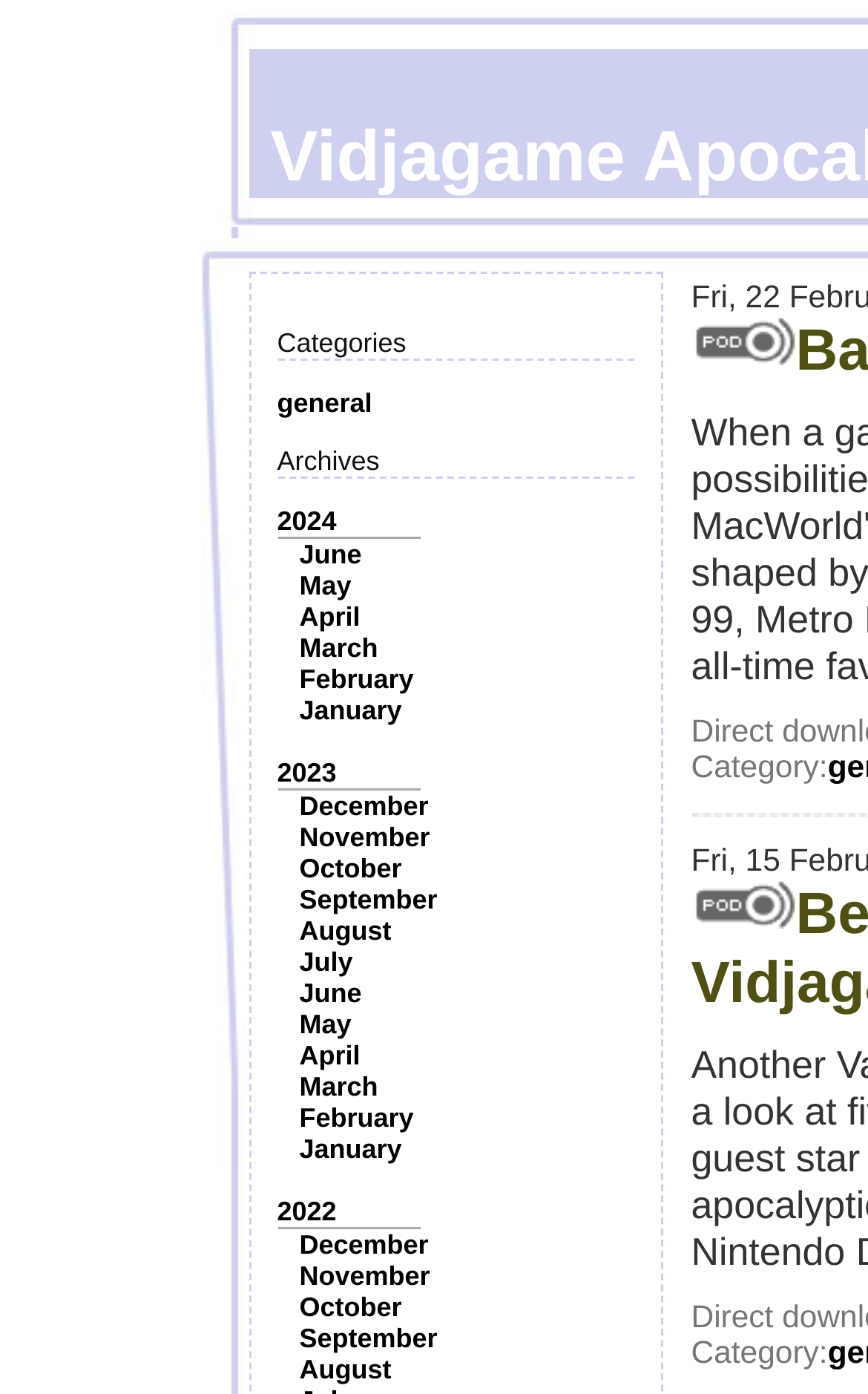Pinpoint the bounding box coordinates of the area that must be clicked to complete this instruction: "Click on the image".

[0.796, 0.227, 0.917, 0.262]